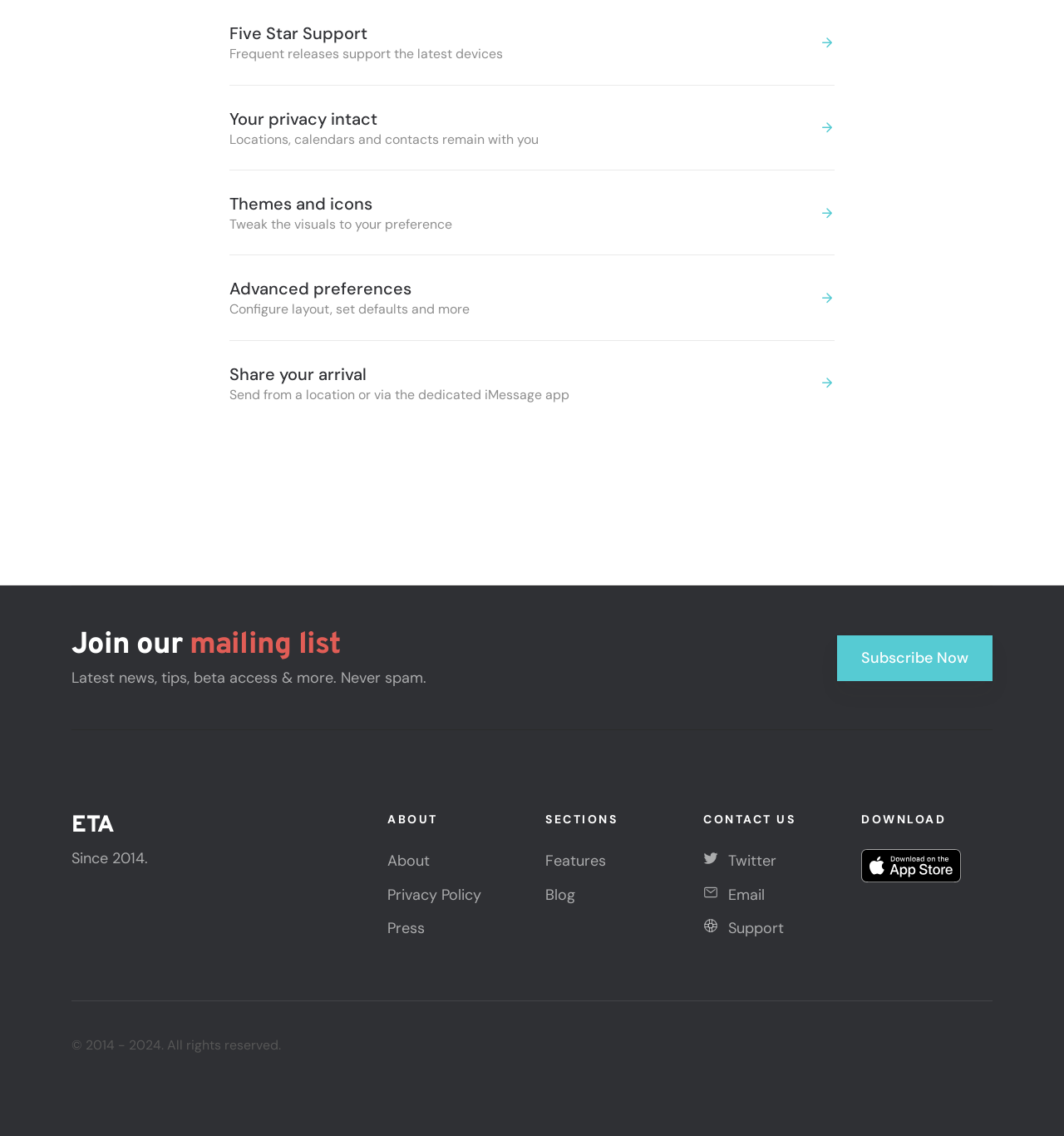Given the element description Write For Us, identify the bounding box coordinates for the UI element on the webpage screenshot. The format should be (top-left x, top-left y, bottom-right x, bottom-right y), with values between 0 and 1.

None